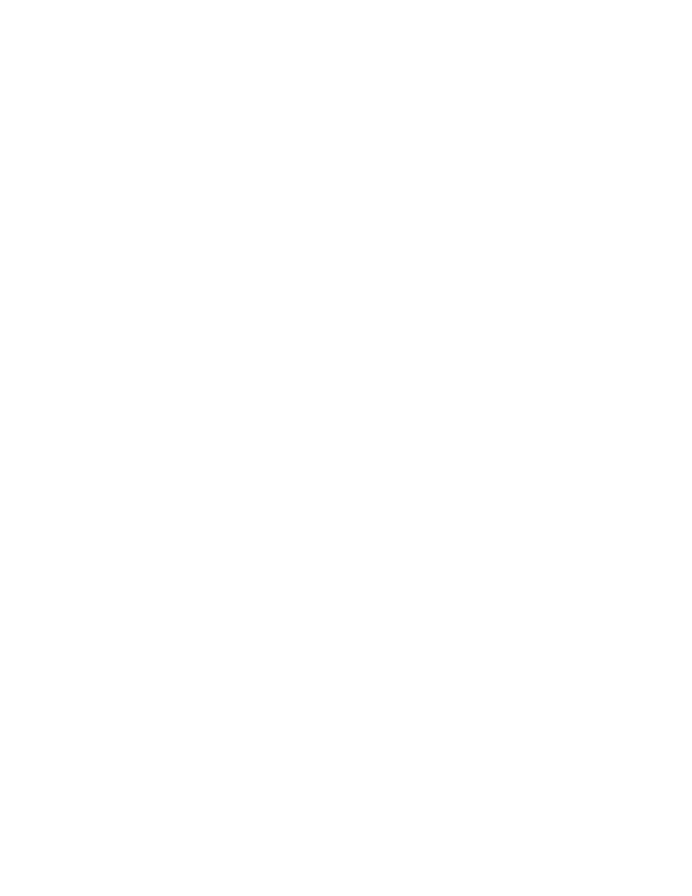Use a single word or phrase to answer the question:
How many adults can the 'Live Casual Heavy Duty 800 Lb Palm Springs Metal Porch Swing' accommodate?

Two